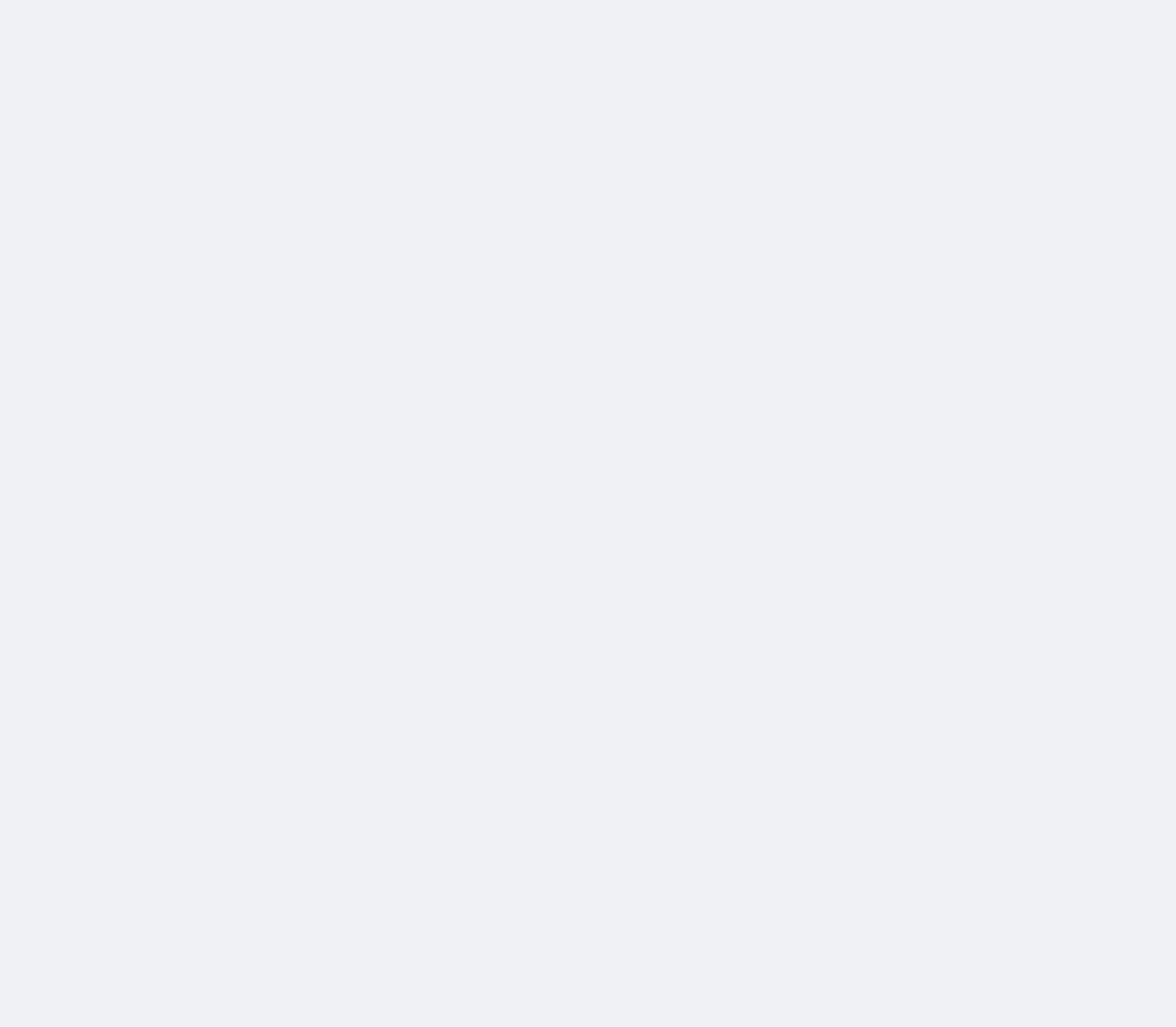Locate the bounding box coordinates of the element that should be clicked to execute the following instruction: "Visit the about us page".

[0.322, 0.96, 0.385, 0.985]